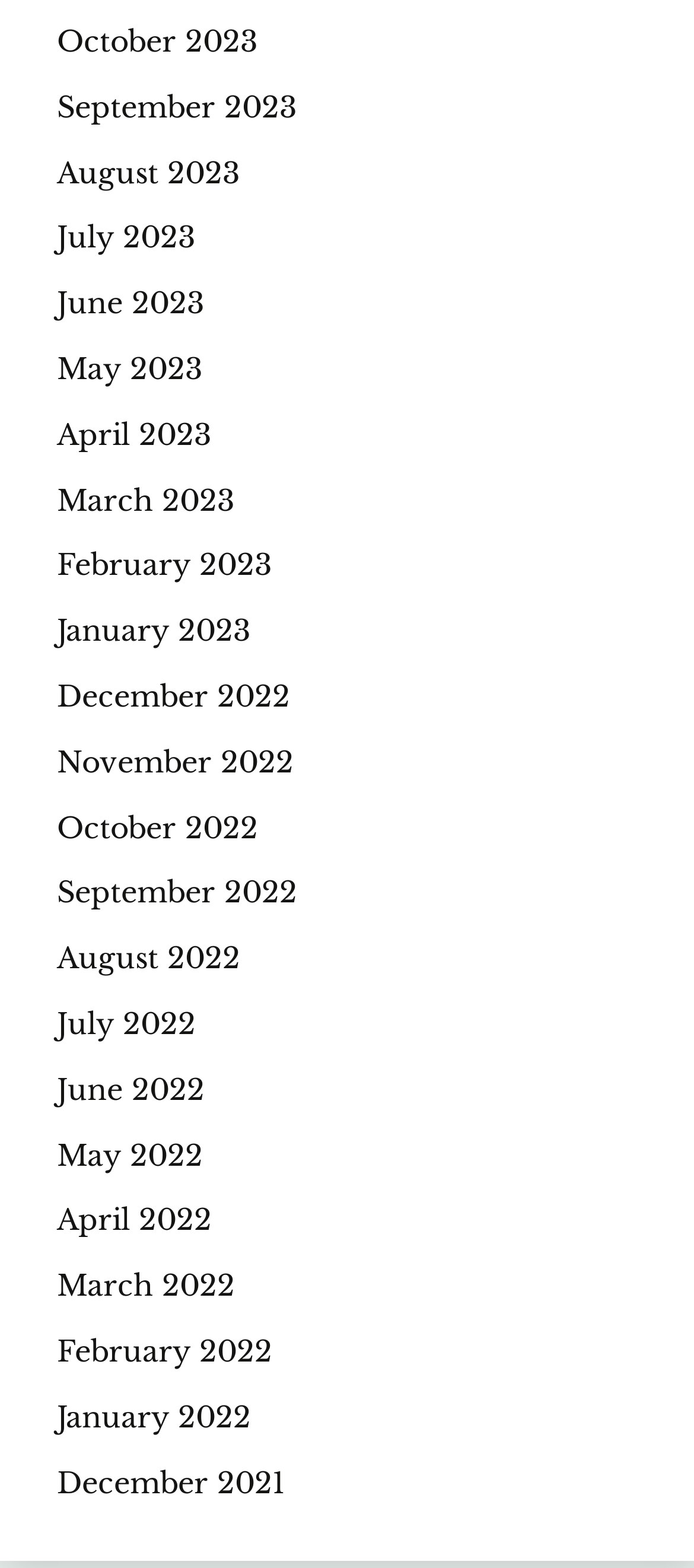Locate the bounding box coordinates of the area that needs to be clicked to fulfill the following instruction: "view January 2022". The coordinates should be in the format of four float numbers between 0 and 1, namely [left, top, right, bottom].

[0.082, 0.892, 0.362, 0.915]